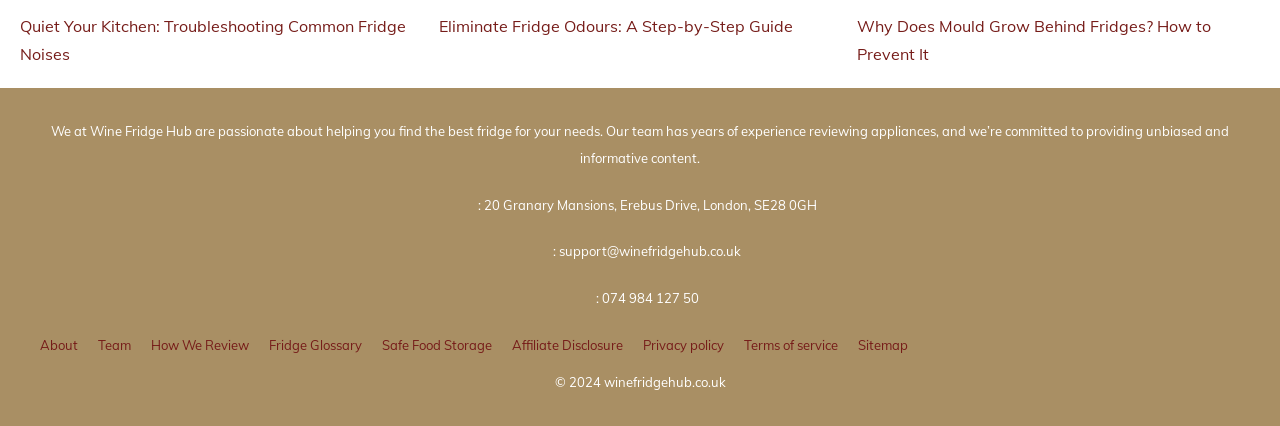Pinpoint the bounding box coordinates of the element to be clicked to execute the instruction: "Read about troubleshooting common fridge noises".

[0.016, 0.031, 0.33, 0.159]